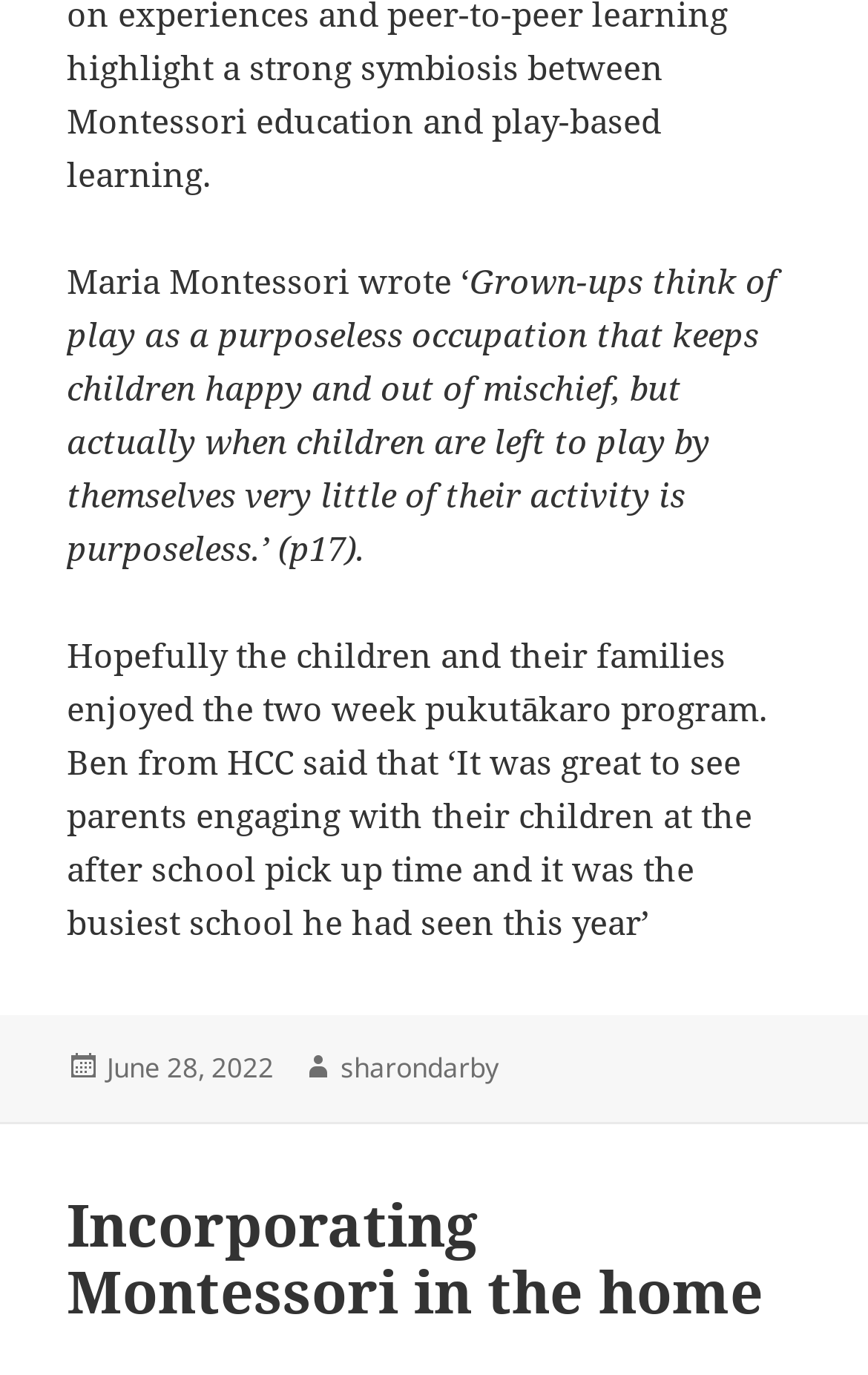Answer the question below in one word or phrase:
What is the quote about children's play?

Grown-ups think of play as a purposeless occupation...